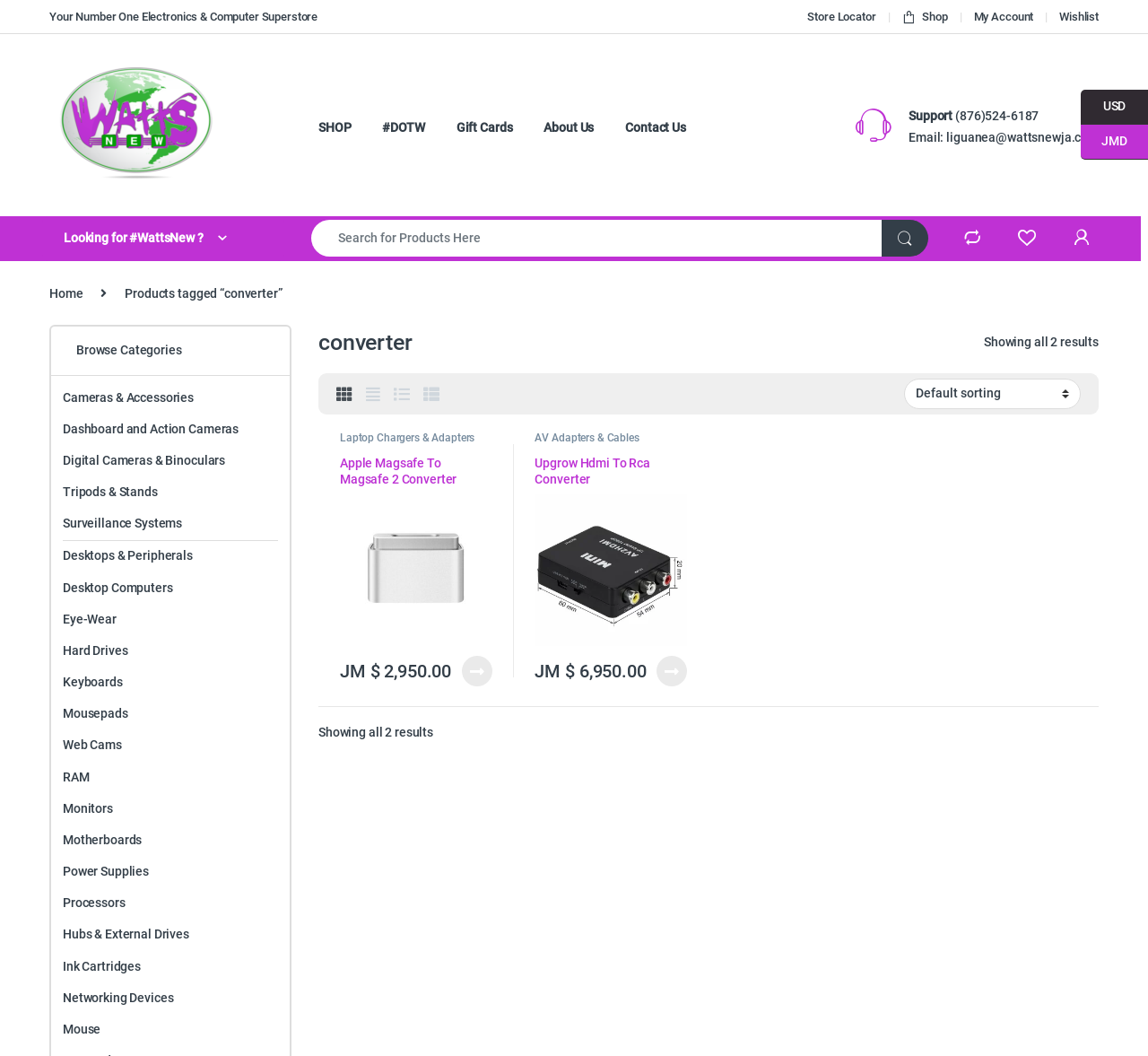Use the details in the image to answer the question thoroughly: 
What is the function of the dropdown menu with the text 'Shop order'?

The dropdown menu with the text 'Shop order' is a combobox element that allows users to sort products in a specific order. This is a common functionality in e-commerce websites.